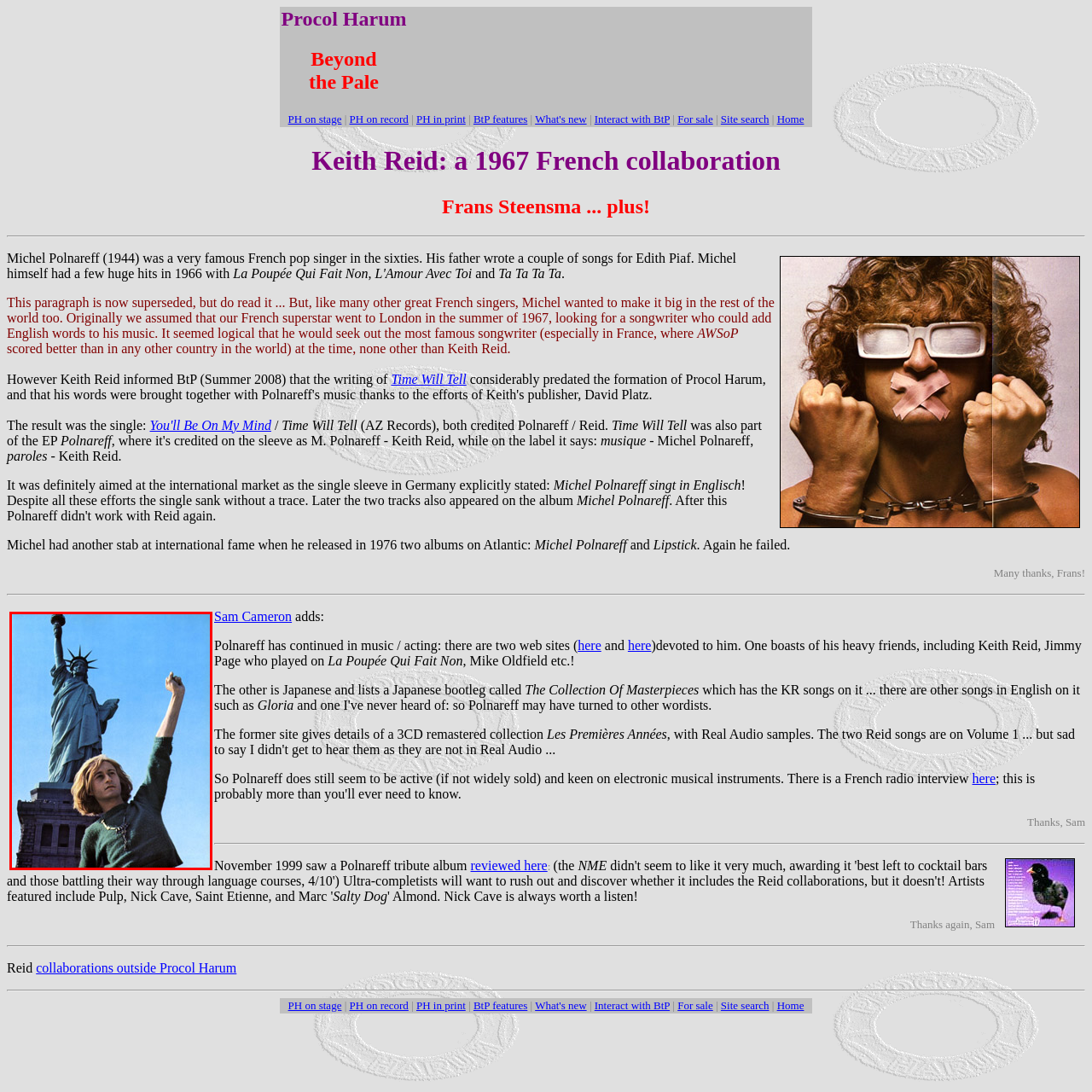Look at the area highlighted in the red box, What is the youthful figure's left arm doing in the image? Please provide an answer in a single word or phrase.

raised with a clenched fist